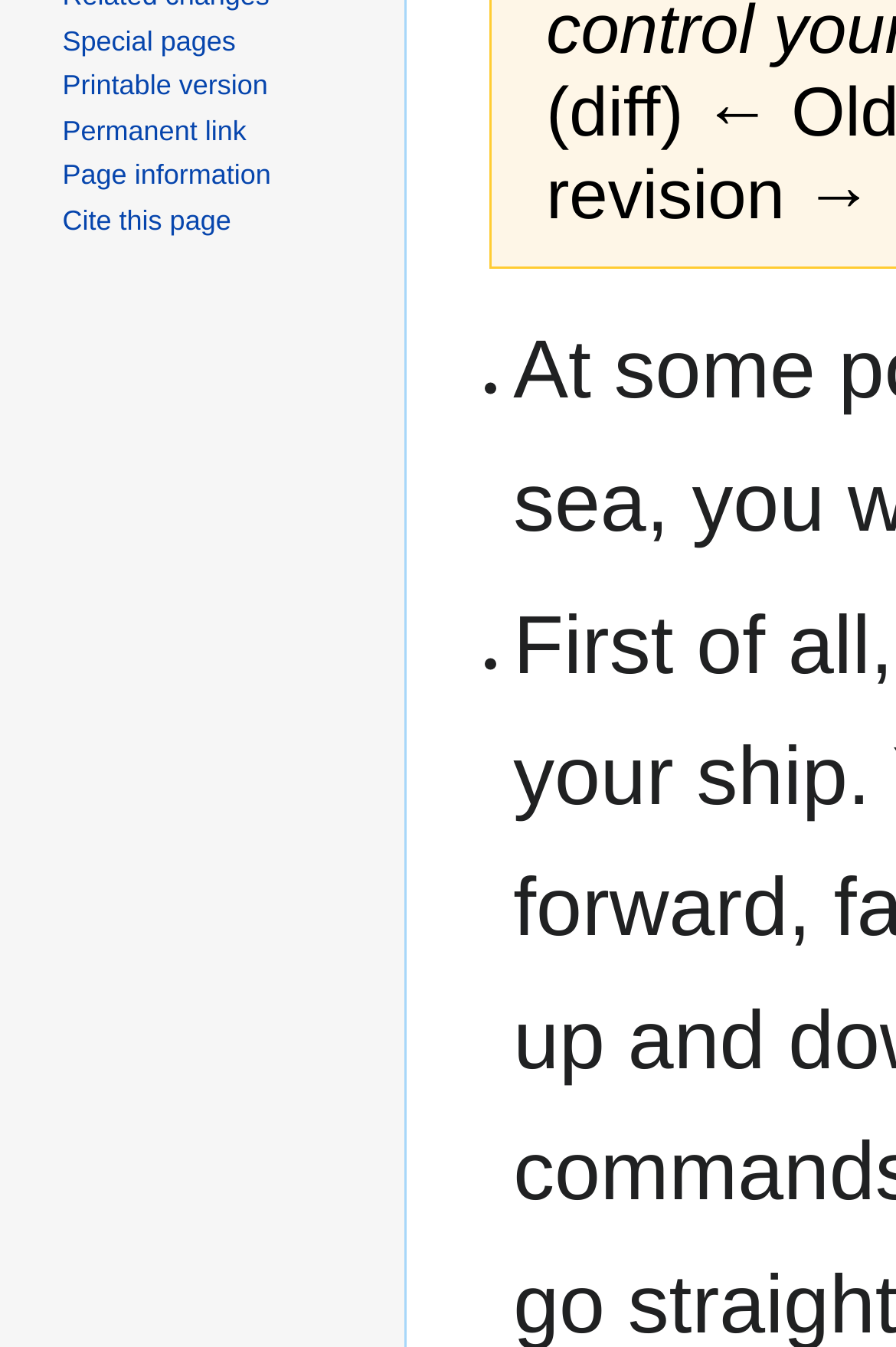Please specify the bounding box coordinates in the format (top-left x, top-left y, bottom-right x, bottom-right y), with values ranging from 0 to 1. Identify the bounding box for the UI component described as follows: Cite this page

[0.07, 0.151, 0.258, 0.175]